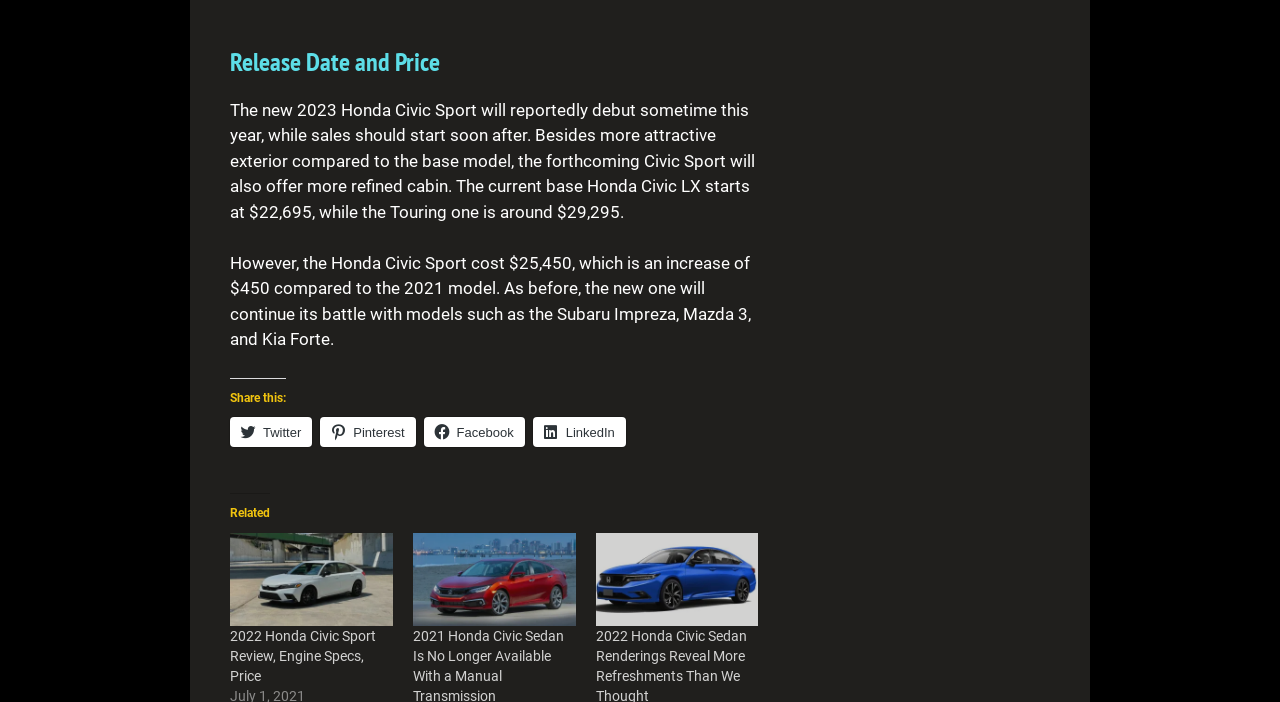Give a concise answer using one word or a phrase to the following question:
How much does the Honda Civic Sport cost?

$25,450